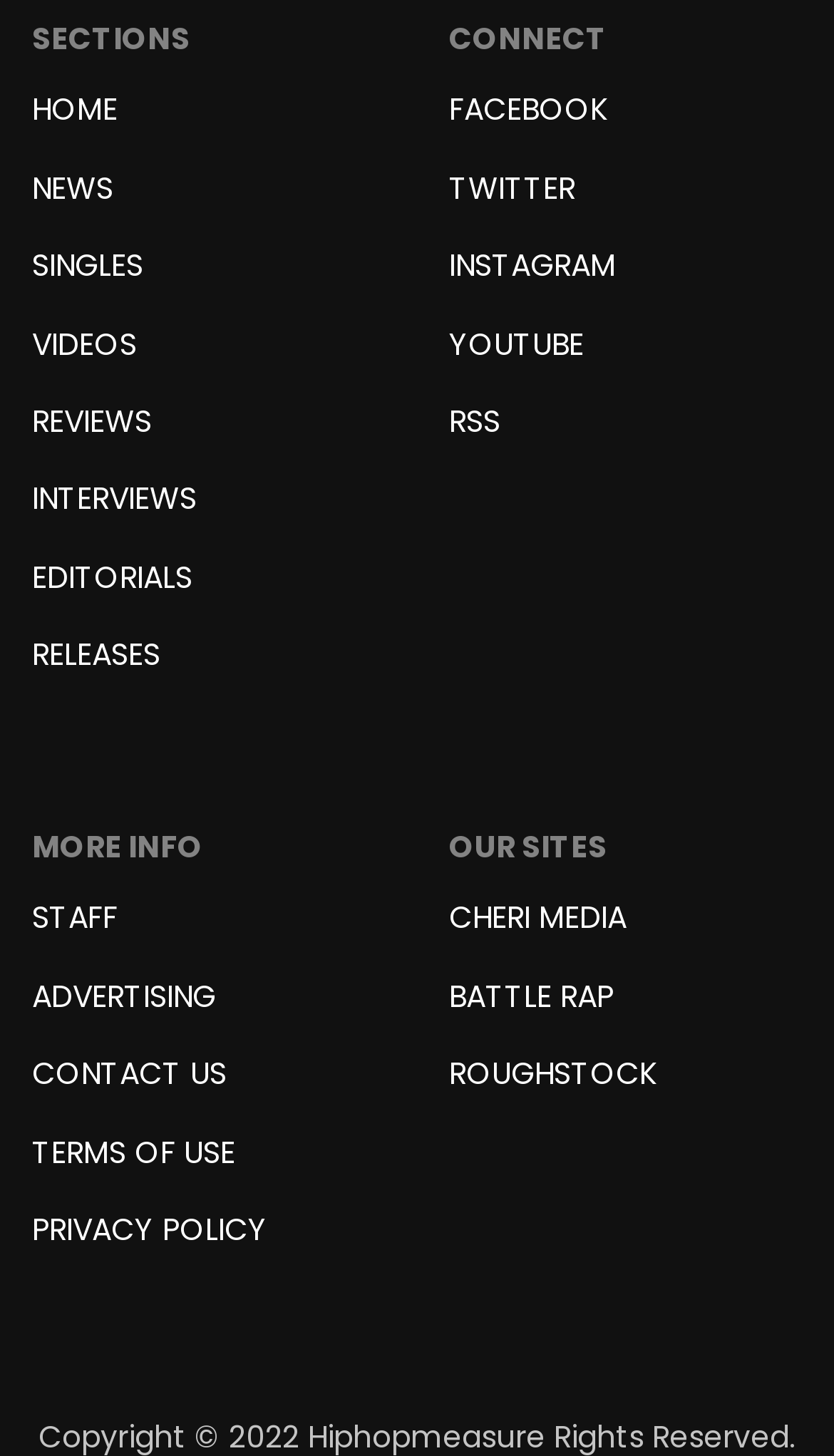Can you find the bounding box coordinates for the element that needs to be clicked to execute this instruction: "go to home page"? The coordinates should be given as four float numbers between 0 and 1, i.e., [left, top, right, bottom].

[0.038, 0.061, 0.141, 0.099]